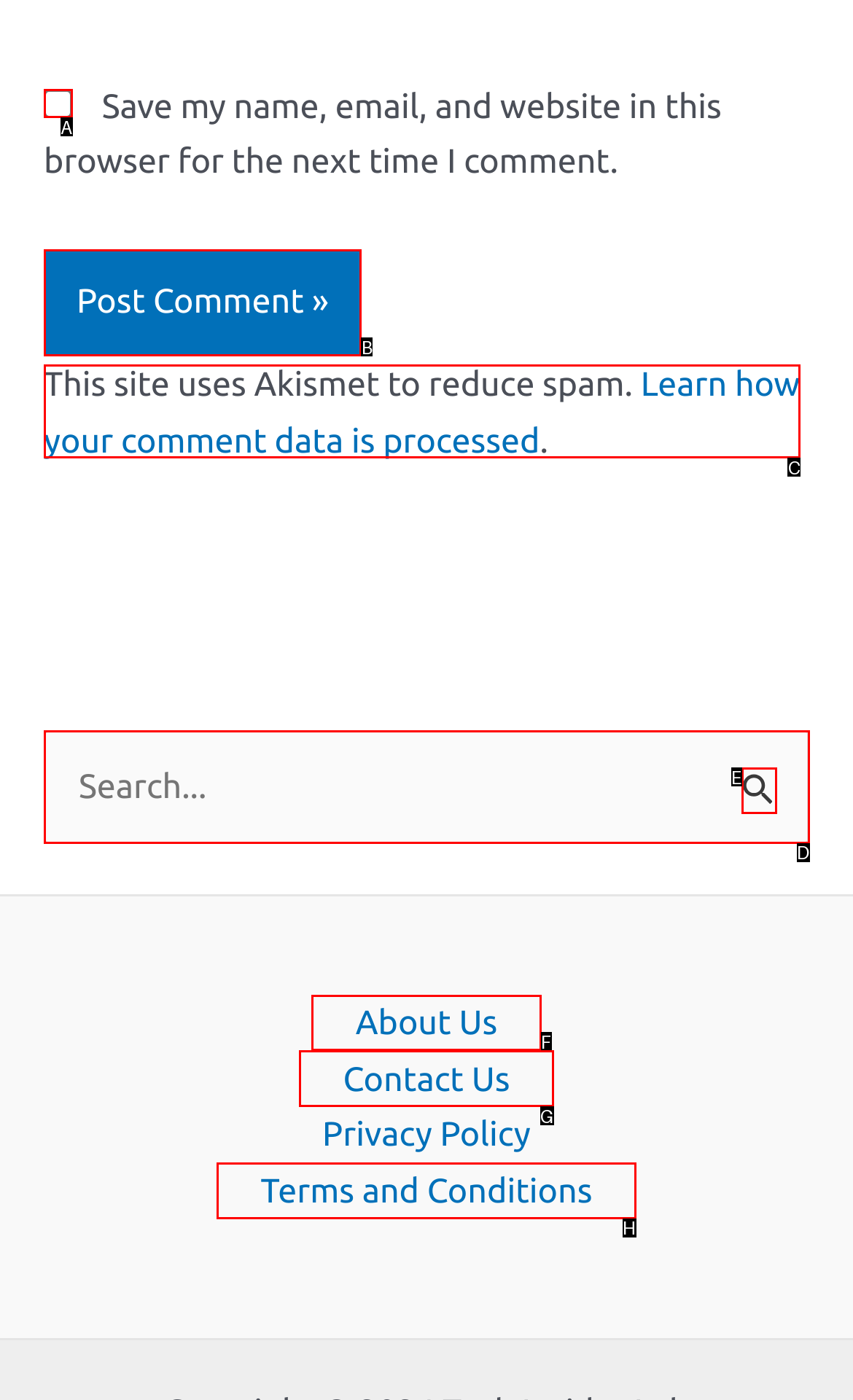Identify the letter of the UI element that fits the description: Contact Us
Respond with the letter of the option directly.

G